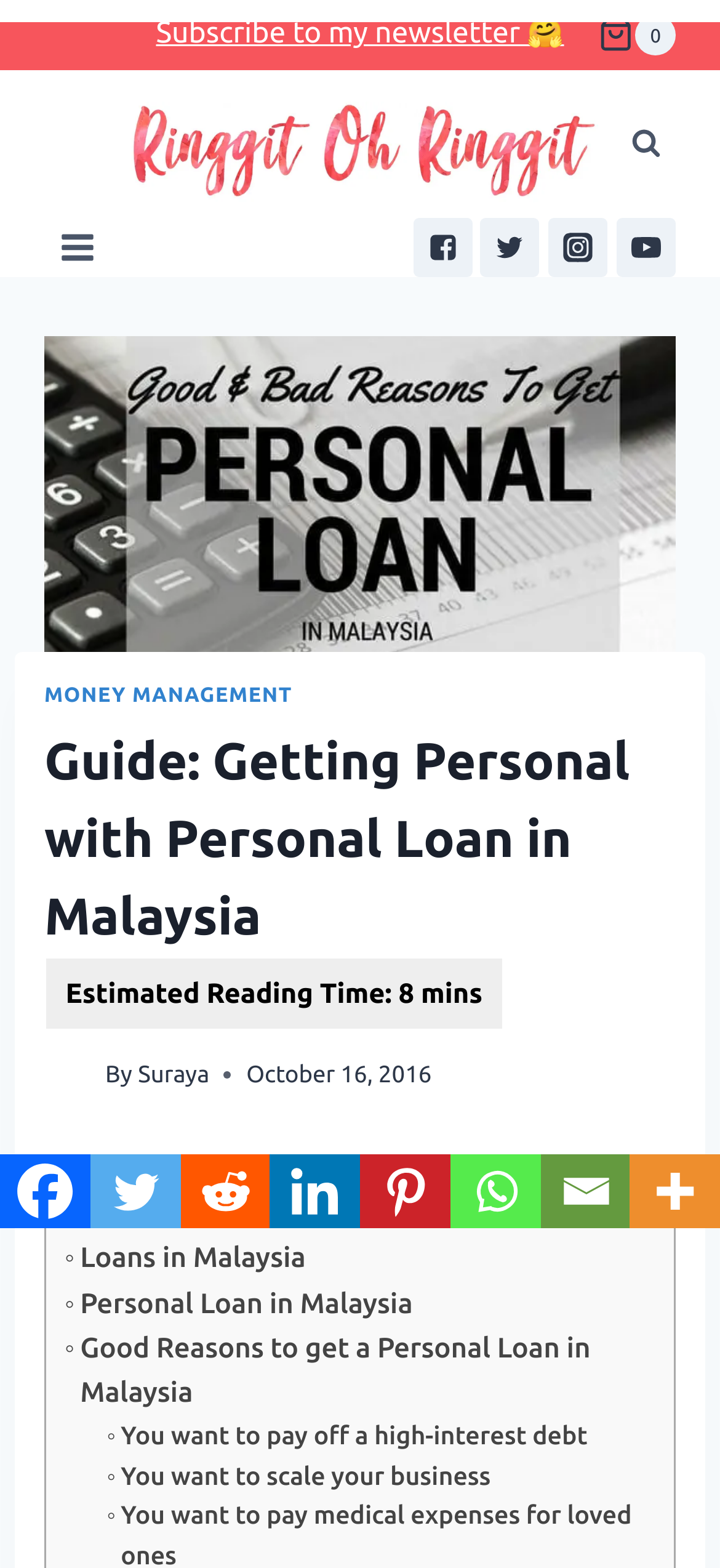What is the purpose of the 'Toggle Table of Content' button?
Answer the question in a detailed and comprehensive manner.

I inferred the answer by looking at the button's label and its location near the table of contents, which suggests that it is used to toggle the visibility of the table of contents.